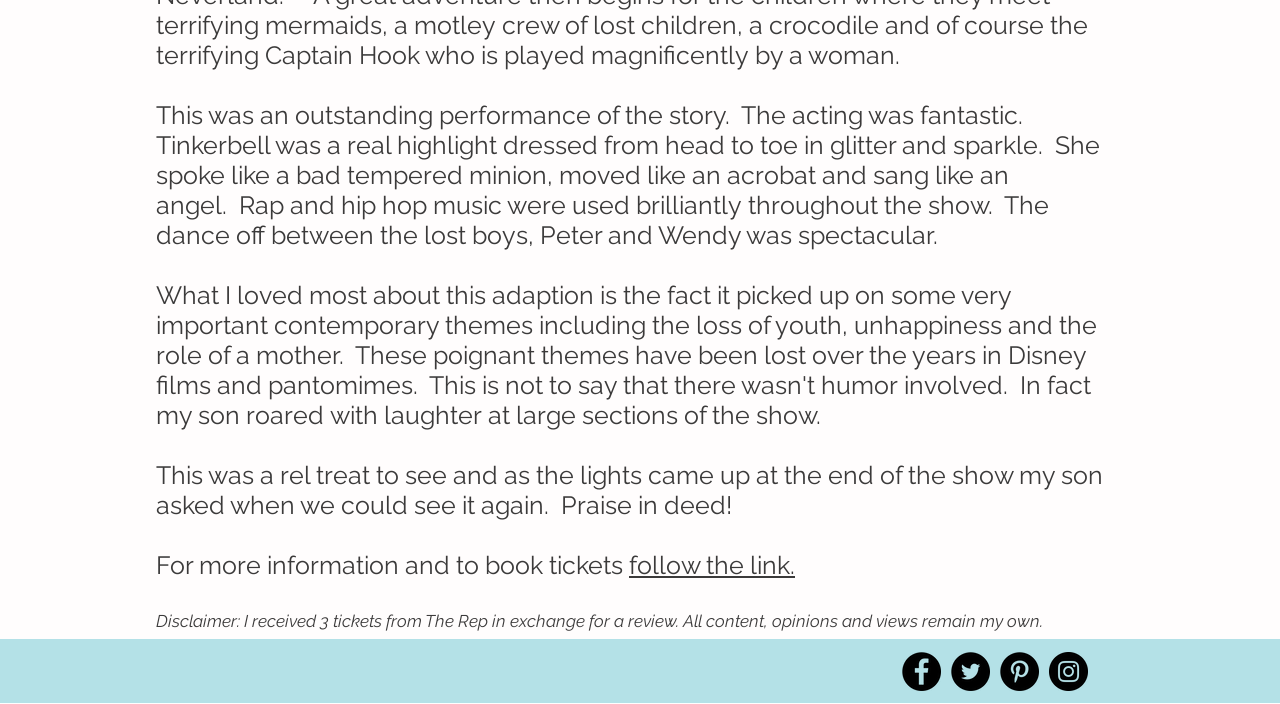What is the author's opinion about the show?
Answer the question based on the image using a single word or a brief phrase.

Positive